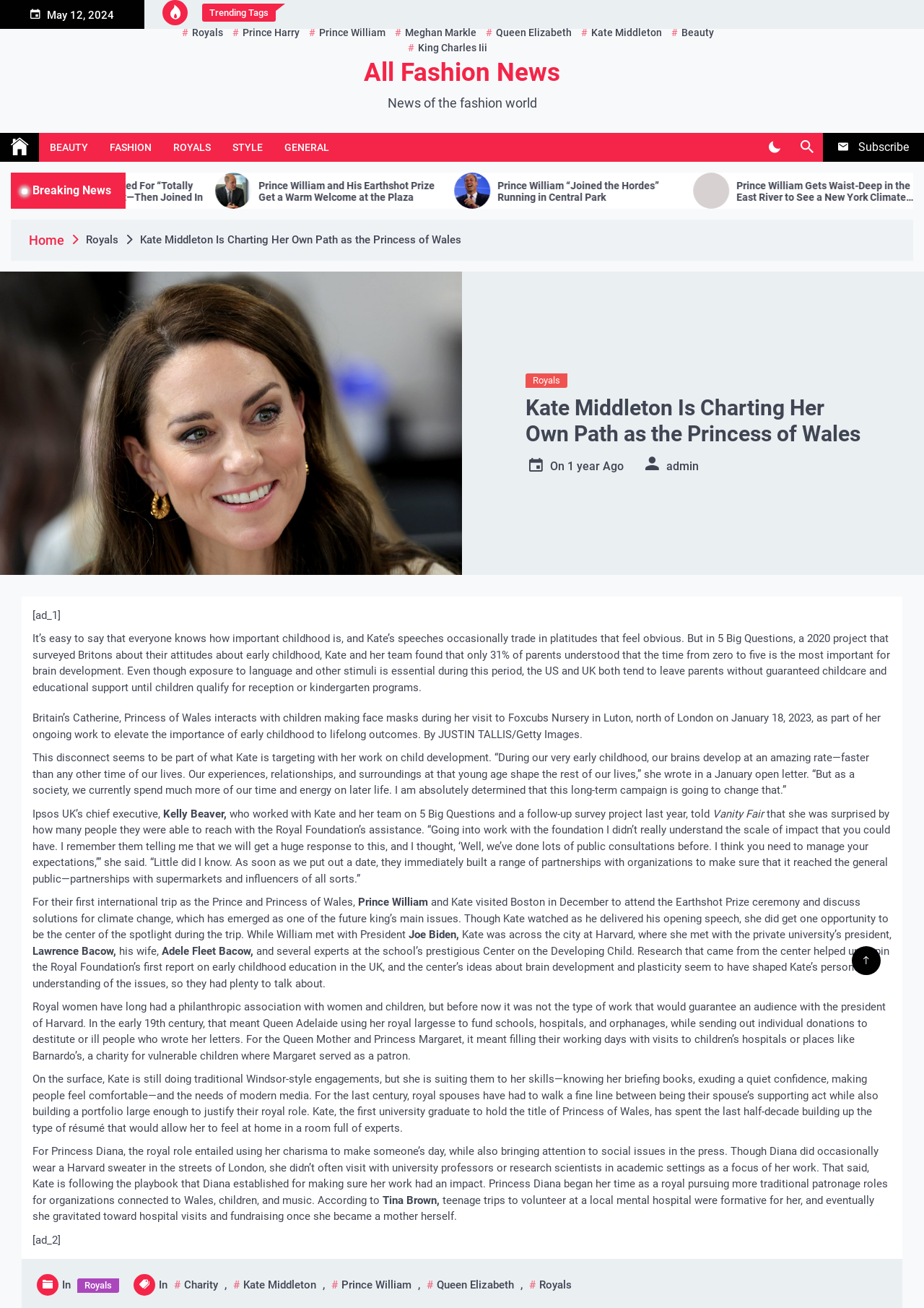Please specify the bounding box coordinates in the format (top-left x, top-left y, bottom-right x, bottom-right y), with all values as floating point numbers between 0 and 1. Identify the bounding box of the UI element described by: Dark Mode Light Mode

[0.82, 0.101, 0.855, 0.123]